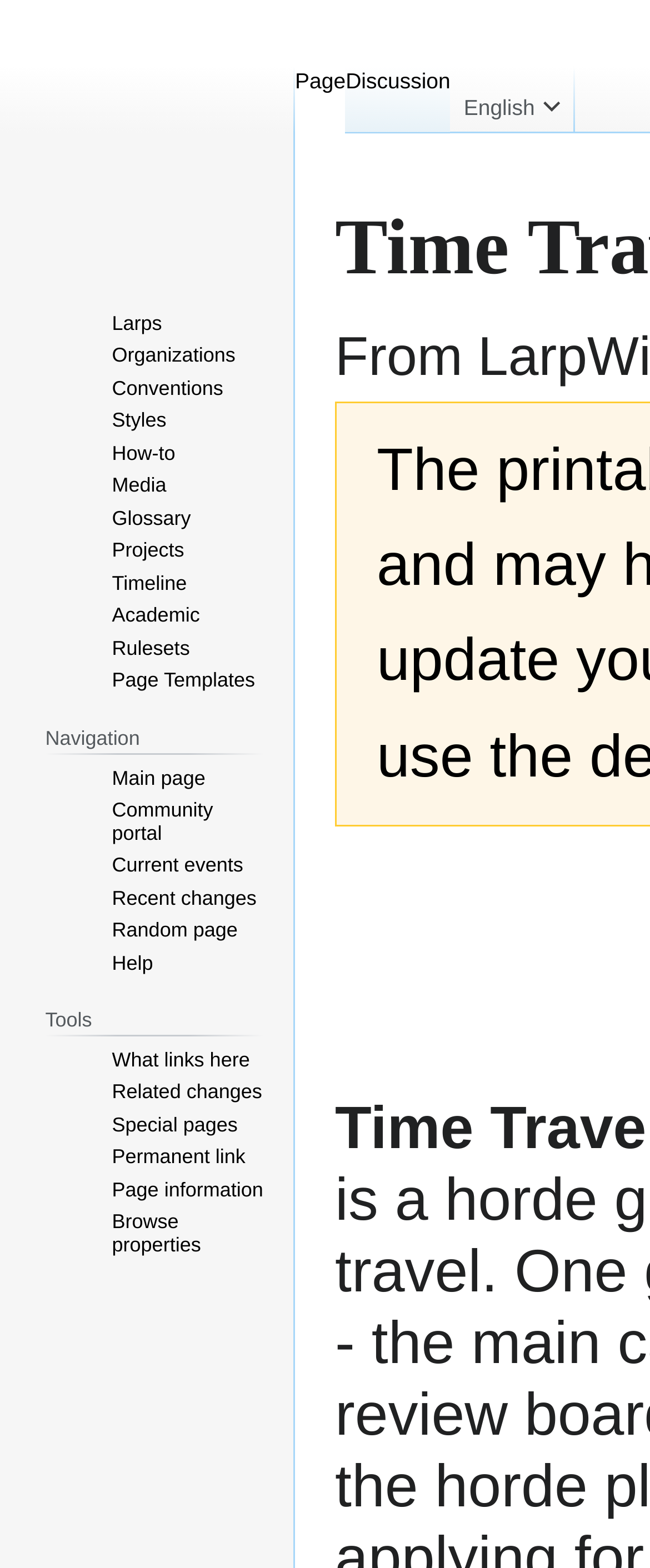Determine the bounding box for the described UI element: "Conventions".

[0.172, 0.24, 0.343, 0.255]